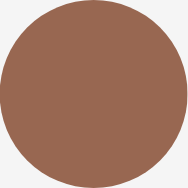Given the content of the image, can you provide a detailed answer to the question?
What is the tone of the color?

The caption describes the color as being in a 'warm, earthy brown tone', which suggests that the tone of the color is earthy brown.